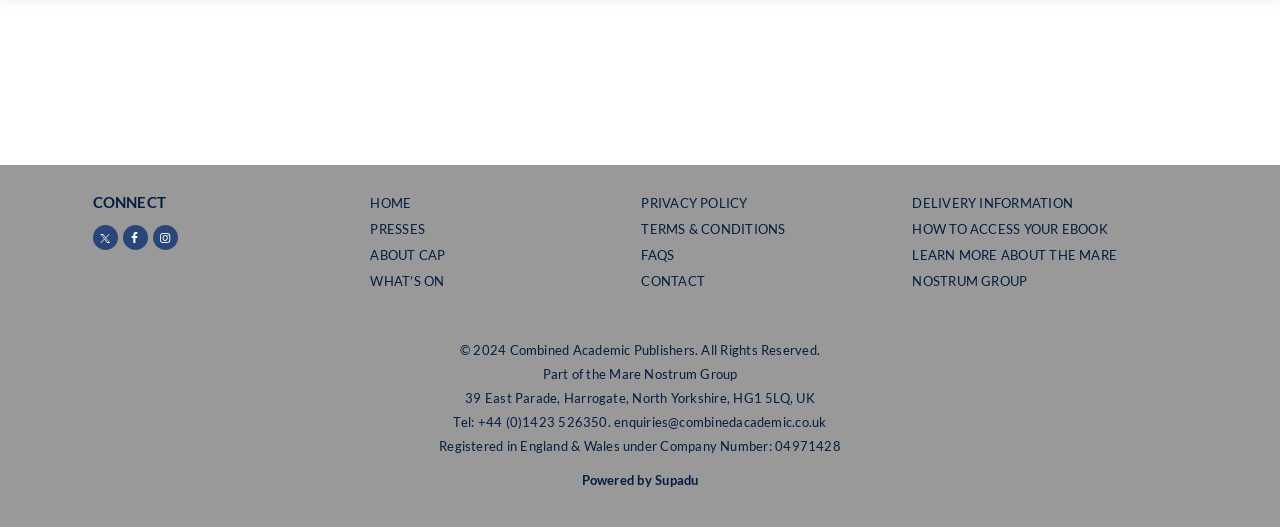Using the webpage screenshot and the element description How to access your eBook, determine the bounding box coordinates. Specify the coordinates in the format (top-left x, top-left y, bottom-right x, bottom-right y) with values ranging from 0 to 1.

[0.713, 0.409, 0.925, 0.459]